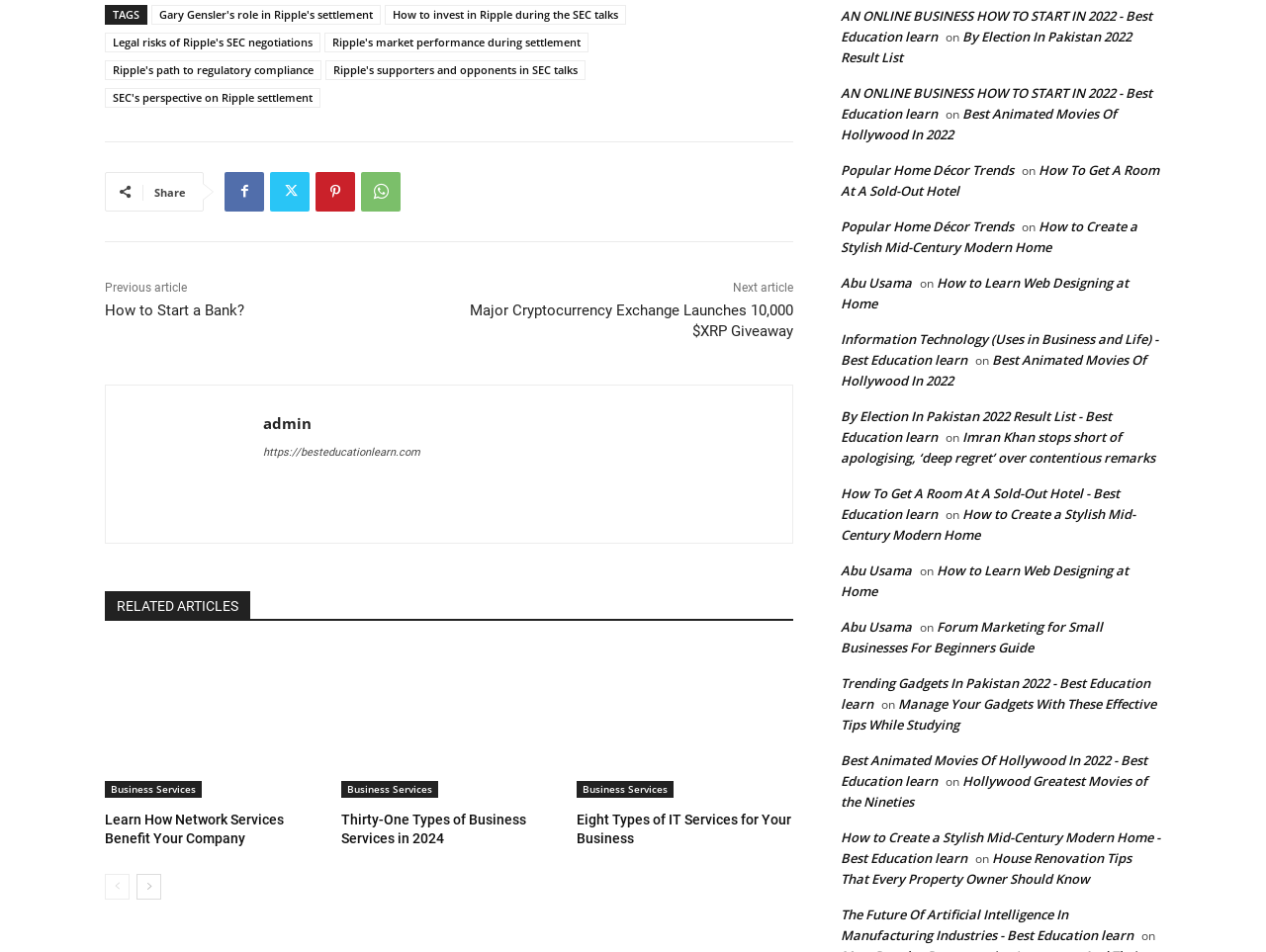Identify the bounding box coordinates for the UI element that matches this description: "parent_node: Email * aria-describedby="email-notes" name="email"".

None